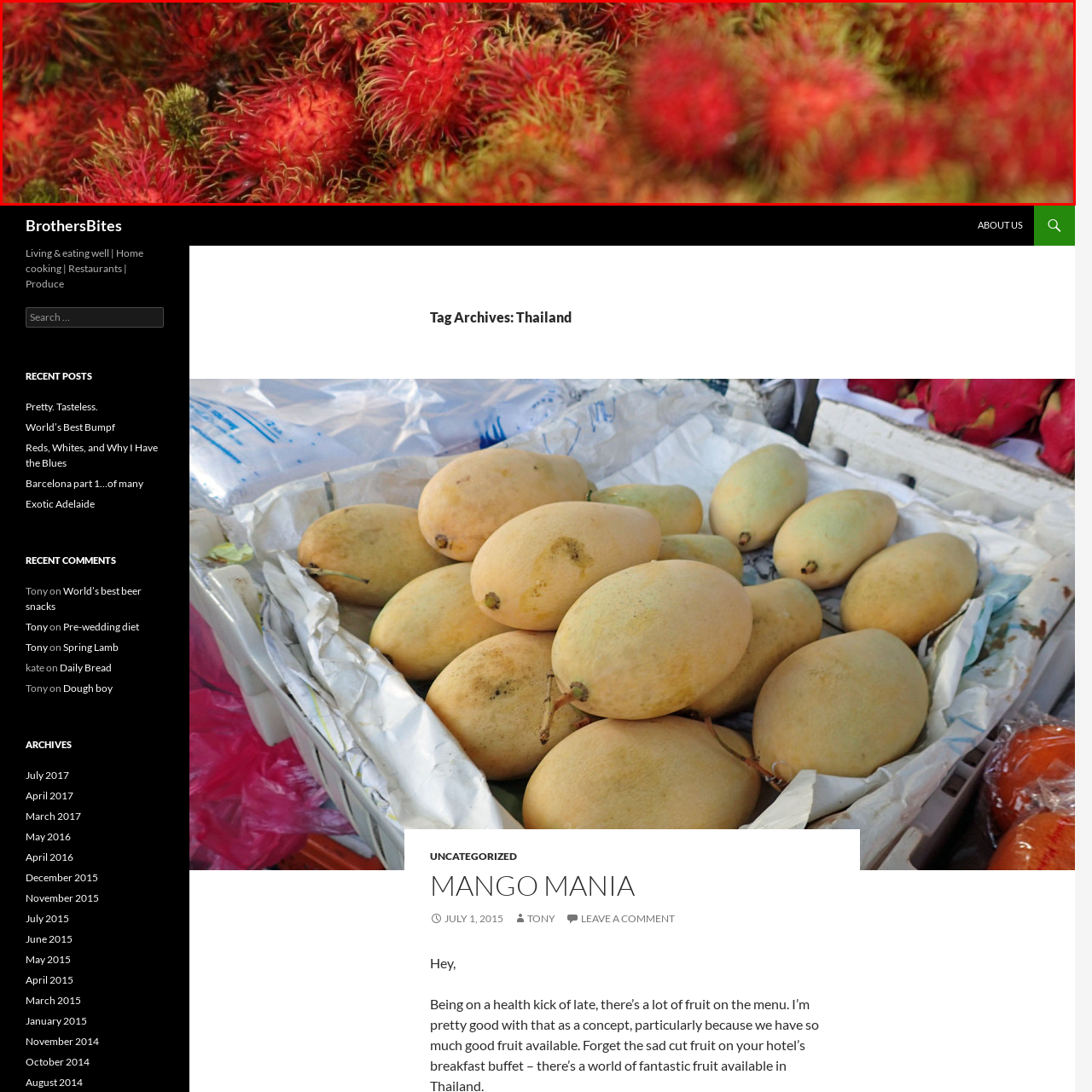Create a thorough and descriptive caption for the photo marked by the red boundary.

This image showcases a vibrant cluster of rambutans, a tropical fruit known for its distinctive hairy exterior. The rambutans display a striking reddish hue, interspersed with lively green tones, creating a visually appealing contrast. Their unique texture and color evoke a sense of exotic freshness, typical of the lush landscapes found in regions like Thailand. The blurred background enhances the focus on these fruits, inviting viewers to appreciate not only their aesthetic beauty but also their culinary potential as a sweet and juicy tropical delight.